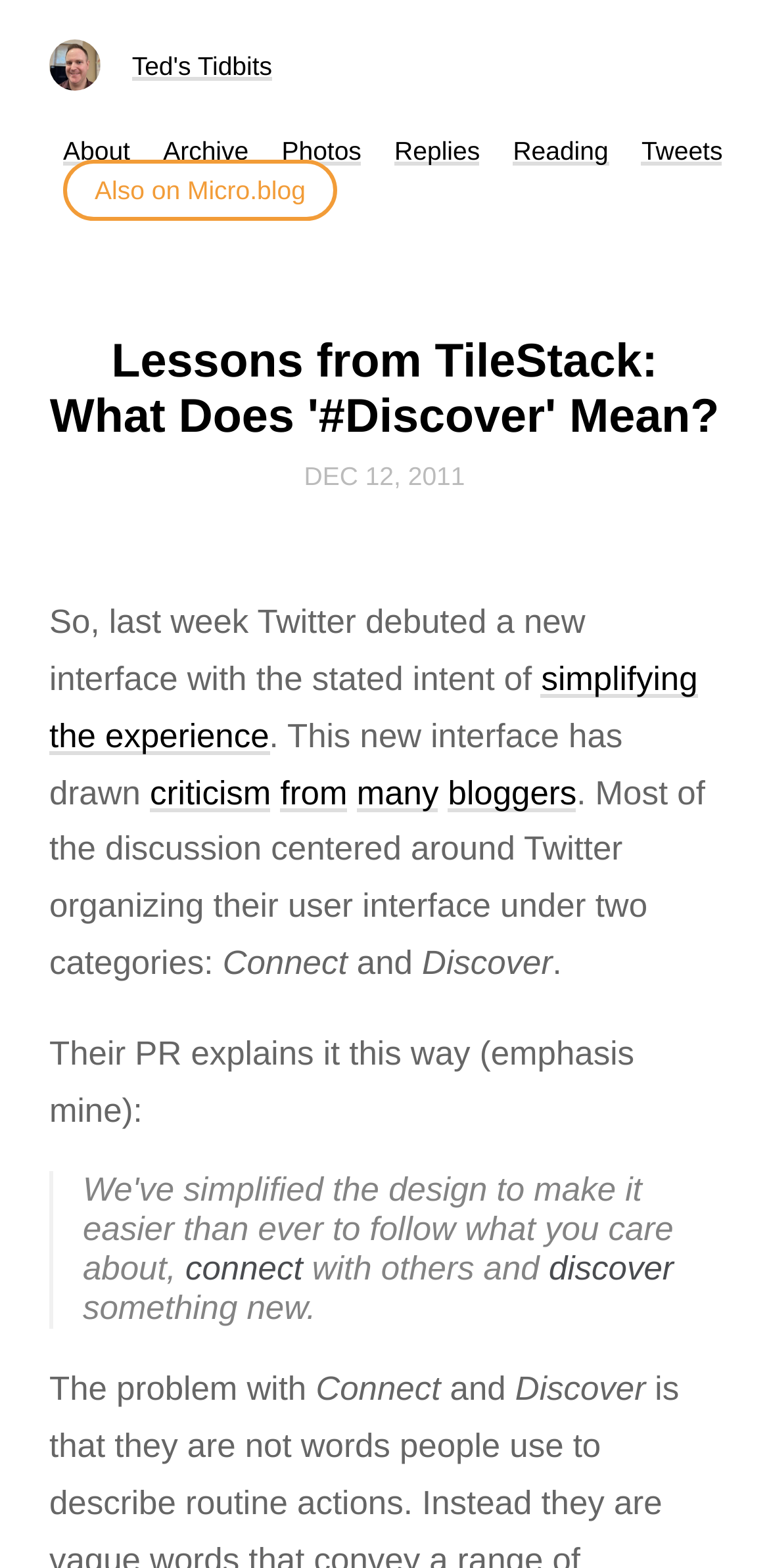What is the author's issue with the 'Connect' and 'Discover' categories?
Please provide an in-depth and detailed response to the question.

The author's issue with the 'Connect' and 'Discover' categories is that they are not clearly defined, leading to confusion about their purpose and meaning.